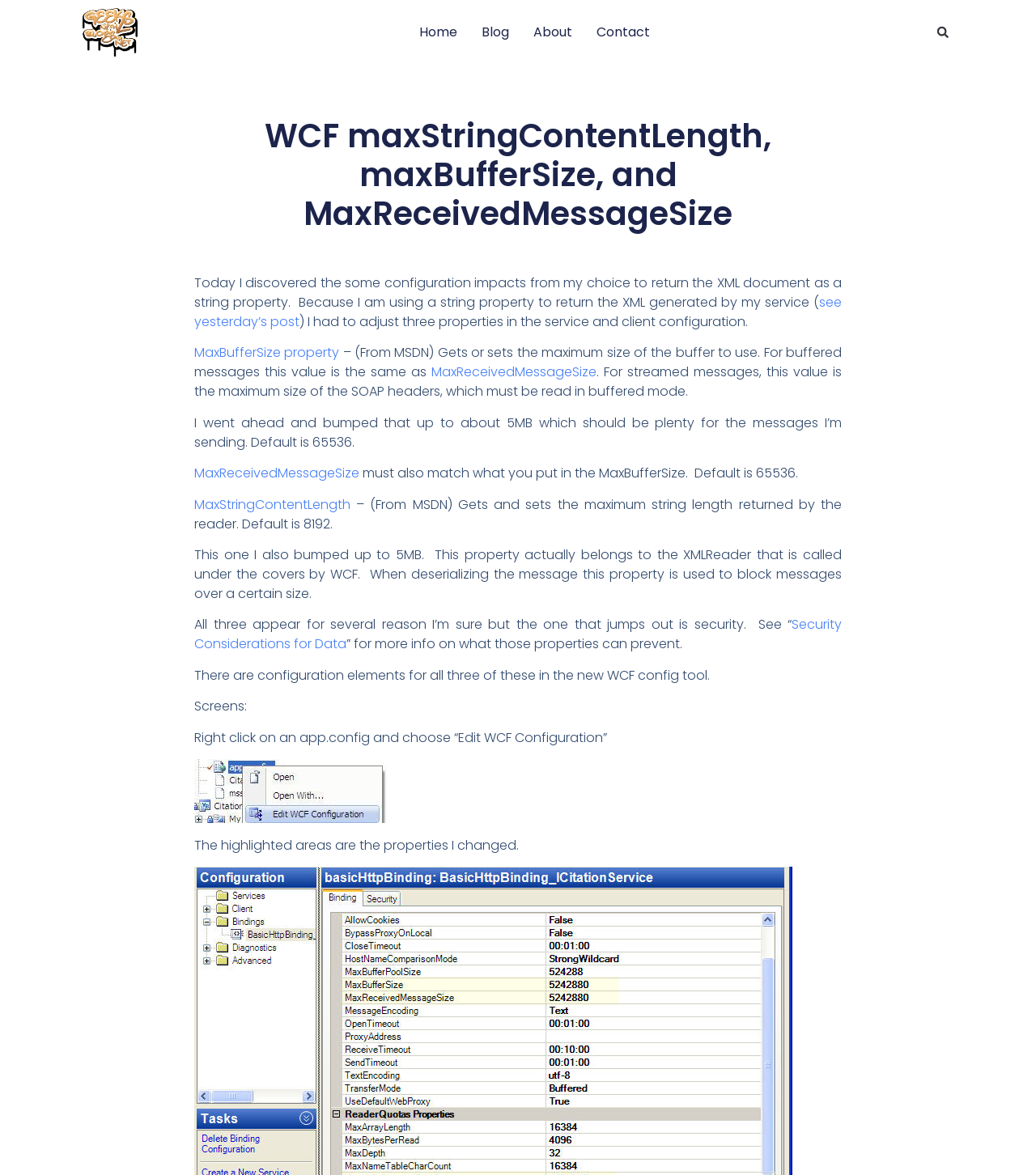Can you find the bounding box coordinates of the area I should click to execute the following instruction: "Click the 'Search' button"?

[0.9, 0.019, 0.92, 0.037]